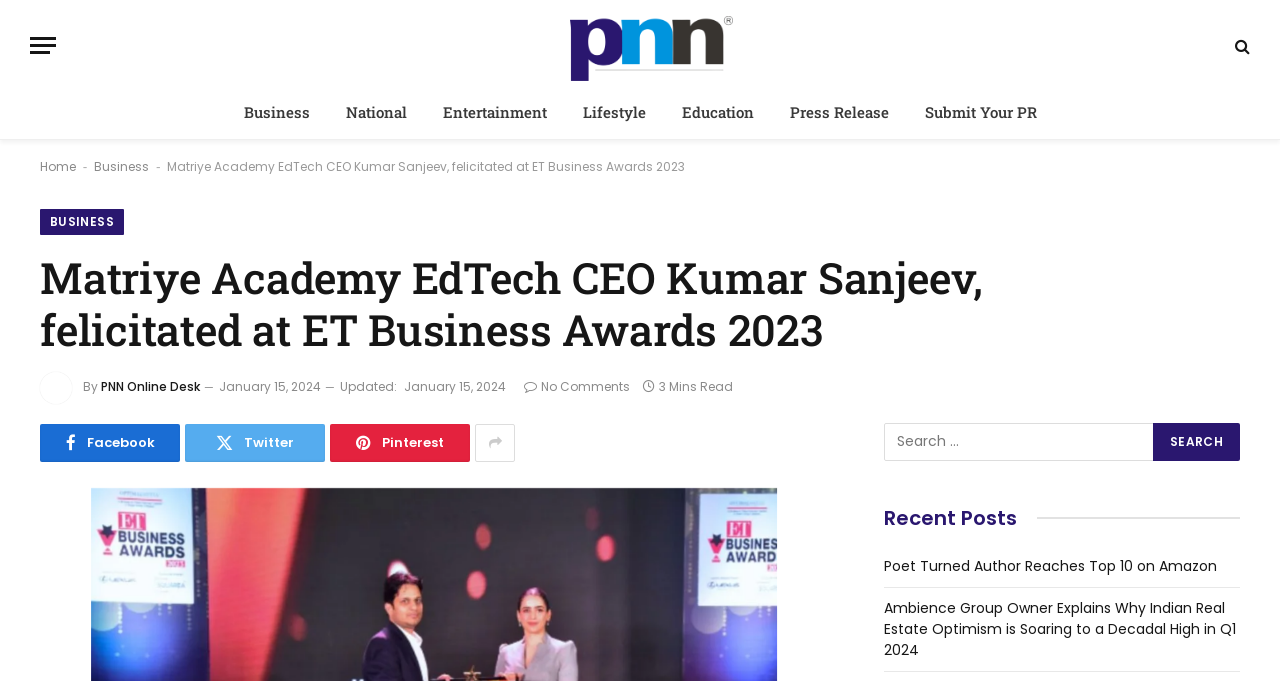Determine the bounding box coordinates in the format (top-left x, top-left y, bottom-right x, bottom-right y). Ensure all values are floating point numbers between 0 and 1. Identify the bounding box of the UI element described by: PNN Online Desk

[0.079, 0.555, 0.156, 0.58]